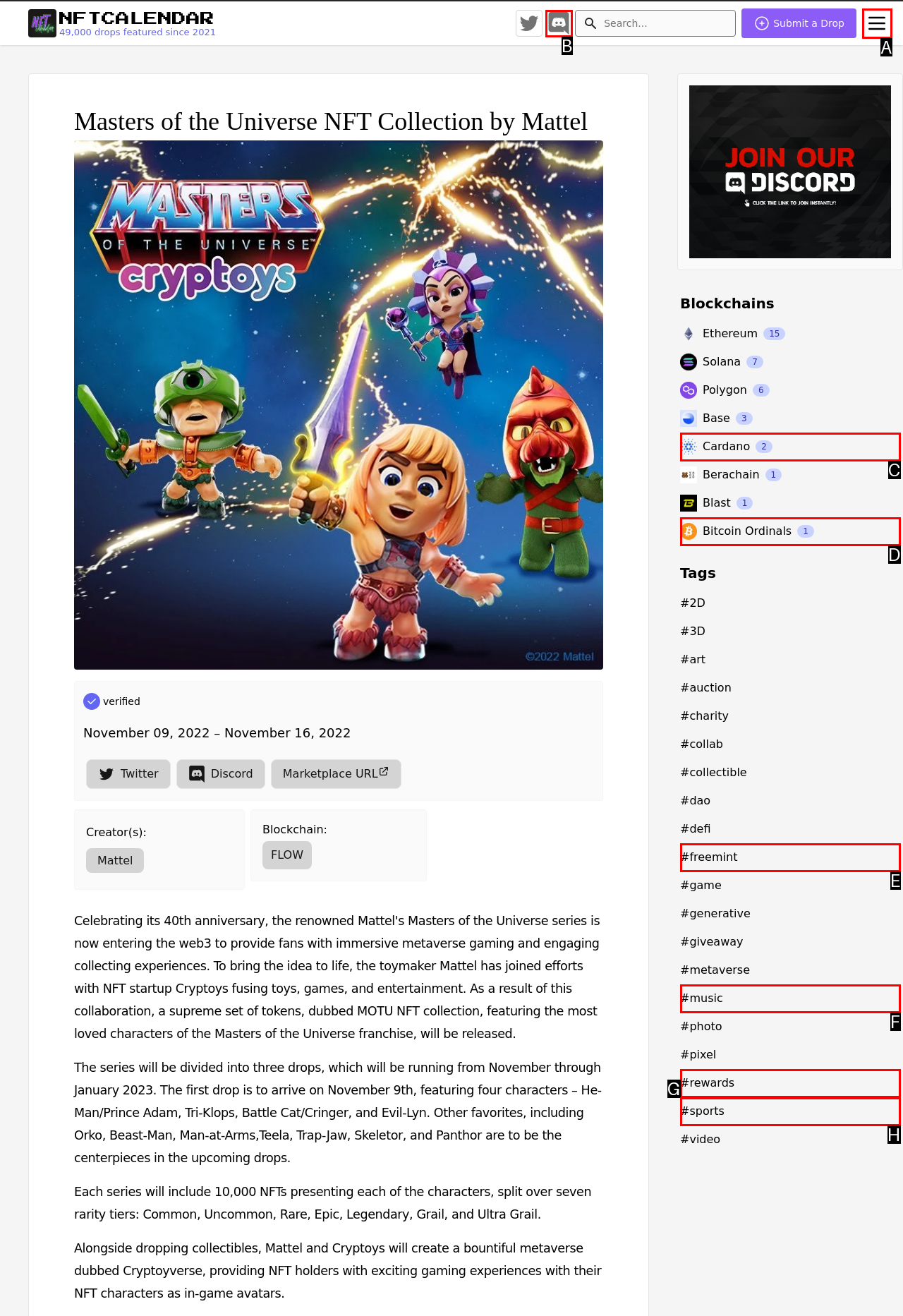Assess the description: #sports and select the option that matches. Provide the letter of the chosen option directly from the given choices.

H